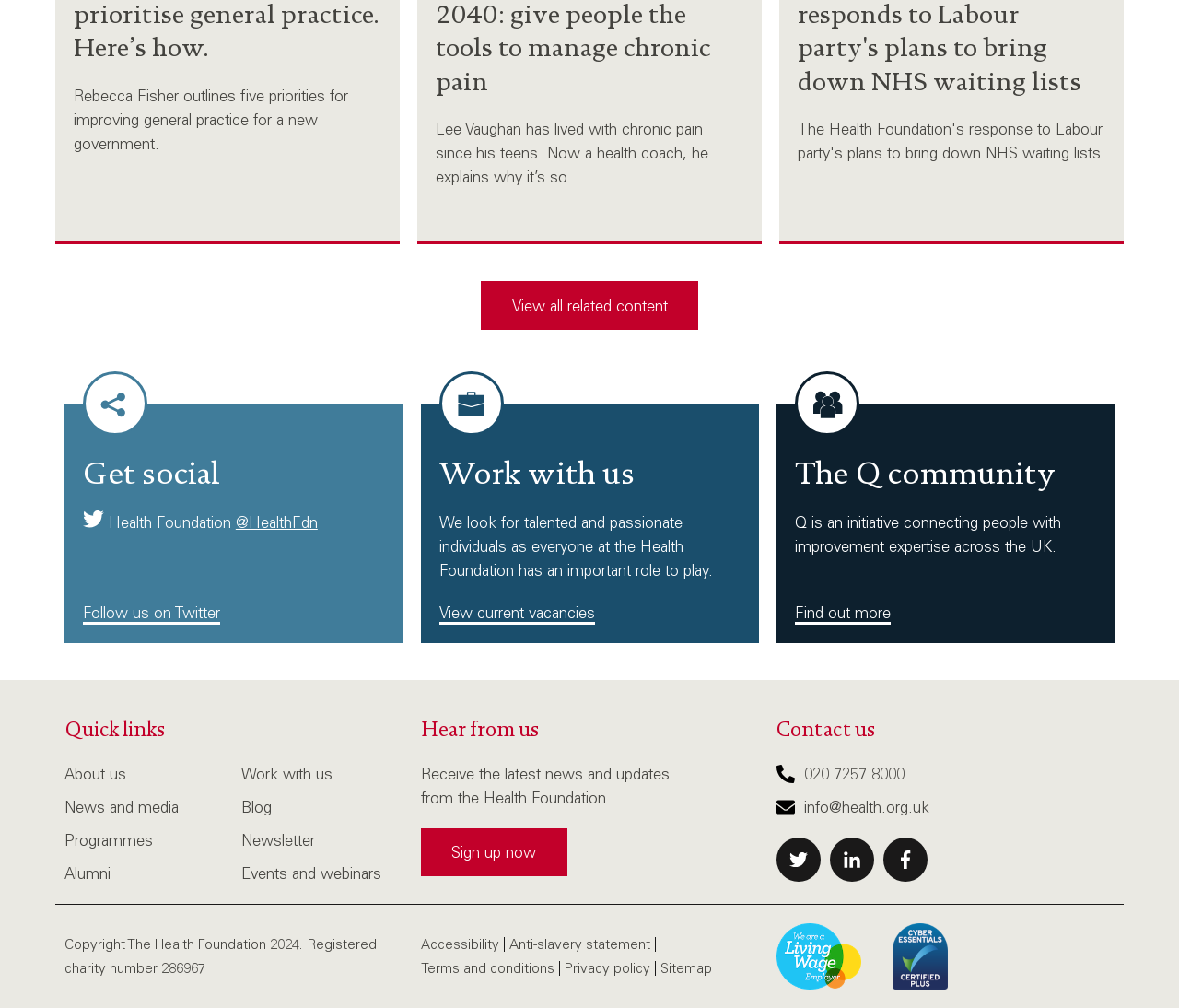Identify the bounding box coordinates of the clickable region required to complete the instruction: "Sign up for newsletter". The coordinates should be given as four float numbers within the range of 0 and 1, i.e., [left, top, right, bottom].

[0.357, 0.821, 0.481, 0.87]